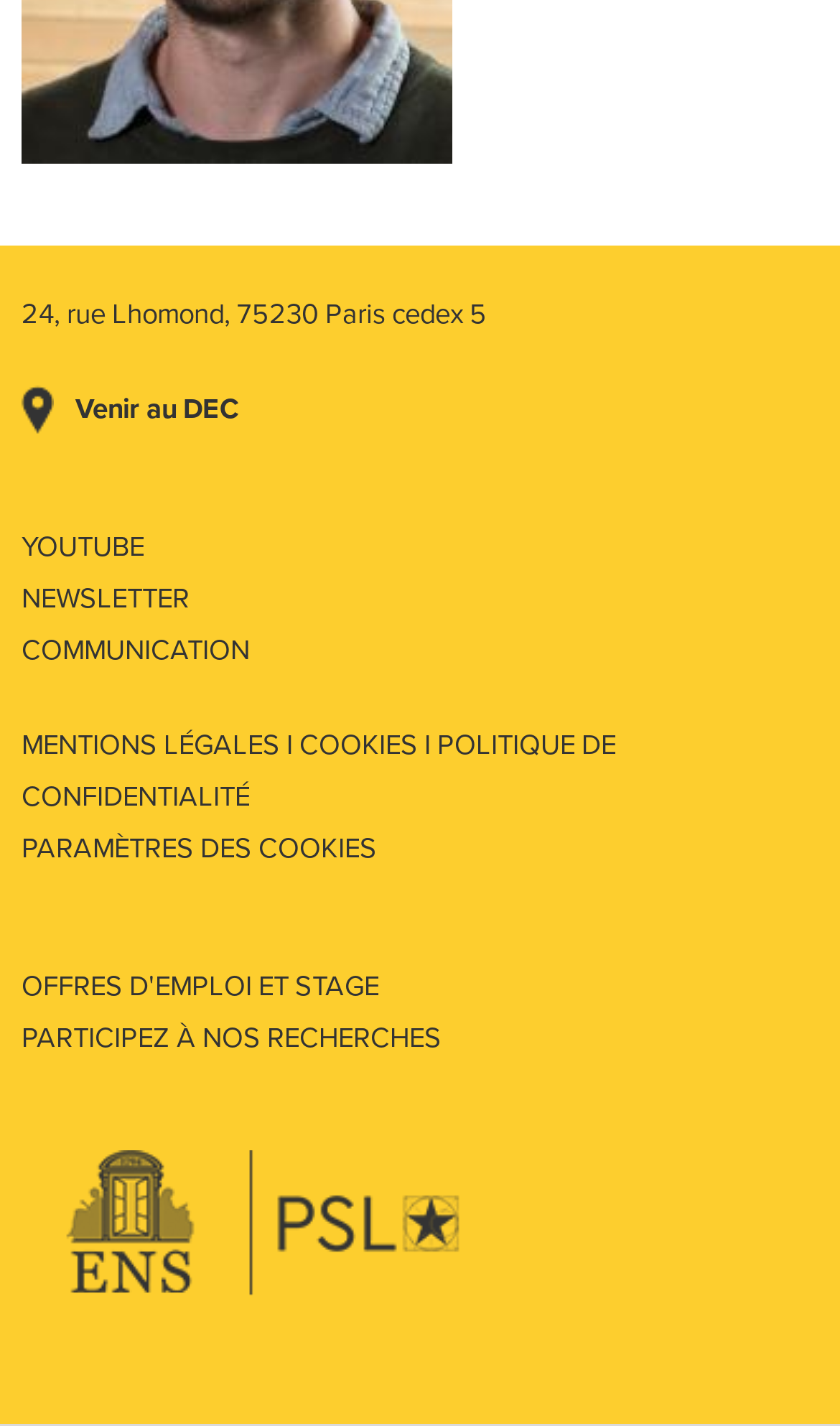Pinpoint the bounding box coordinates for the area that should be clicked to perform the following instruction: "Visit the DEC".

[0.026, 0.269, 0.579, 0.306]